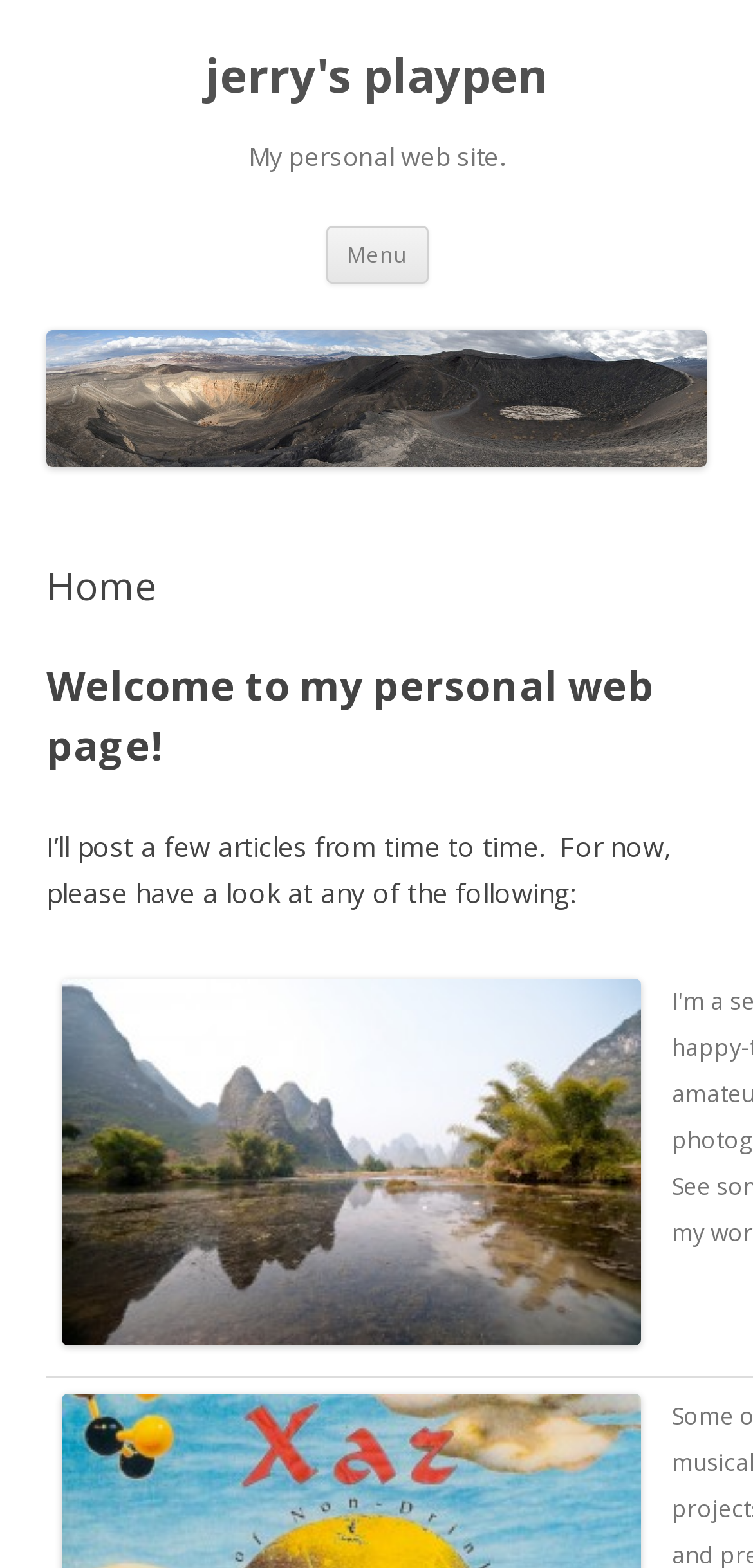Provide an in-depth caption for the webpage.

The webpage is a personal website titled "jerry's playpen | My personal web site." At the top, there is a large heading with the title "jerry's playpen" and a link with the same text. Below this, there is a smaller heading with the subtitle "My personal web site." 

To the right of the subtitle, there is a button labeled "Menu" and a link labeled "Skip to content". 

Below the title section, there is a large link with the text "jerry's playpen" again, accompanied by an image with the same alt text. 

Underneath the image, there is a header section with a heading labeled "Home". Below this, there is a welcome message heading that reads "Welcome to my personal web page!". 

The main content of the webpage starts with a paragraph of text that says "I’ll post a few articles from time to time. For now, please have a look at any of the following:". This is followed by a grid cell containing a link, which is likely a list of articles or posts.